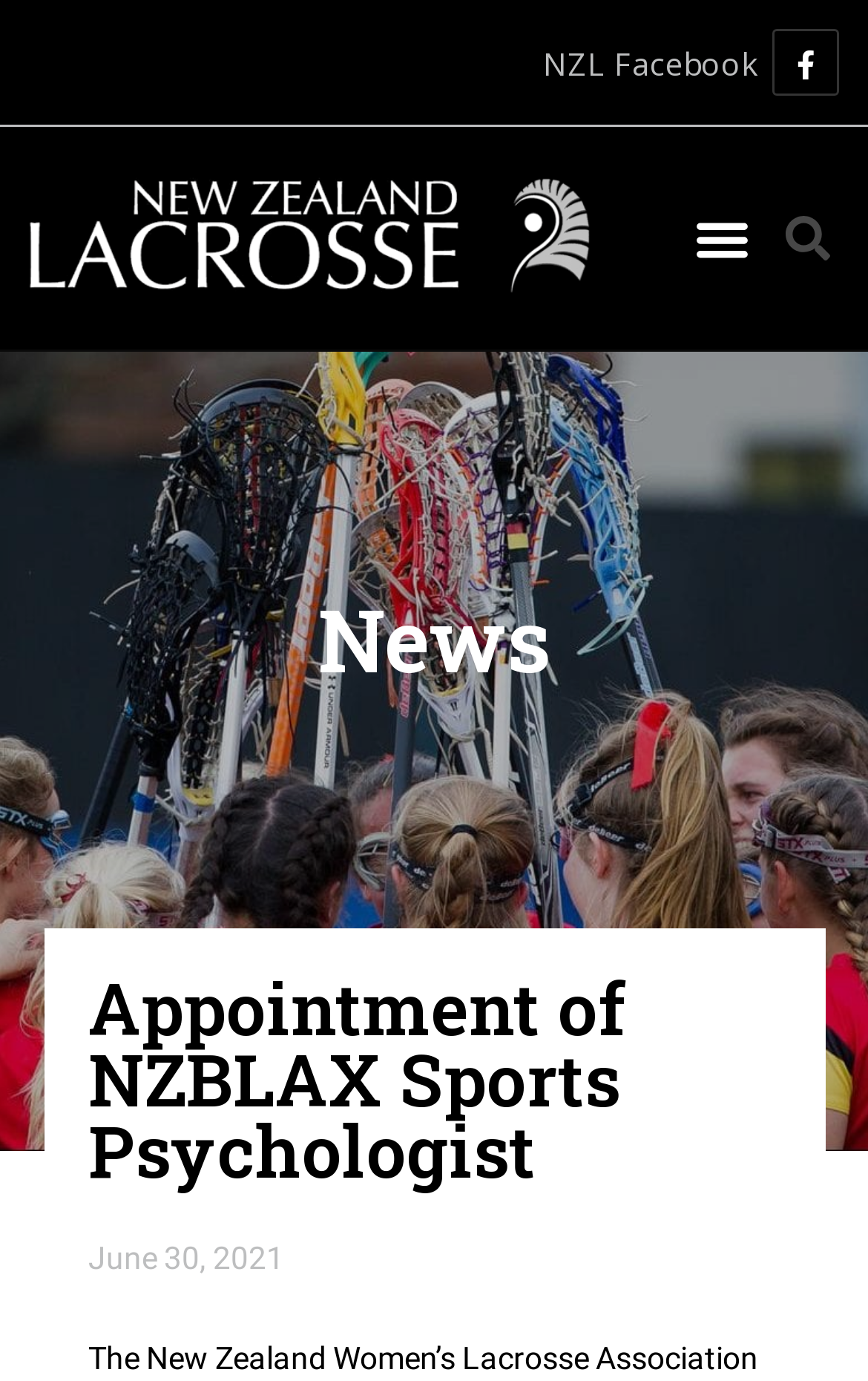Using a single word or phrase, answer the following question: 
What is the date mentioned in the article?

June 30, 2021